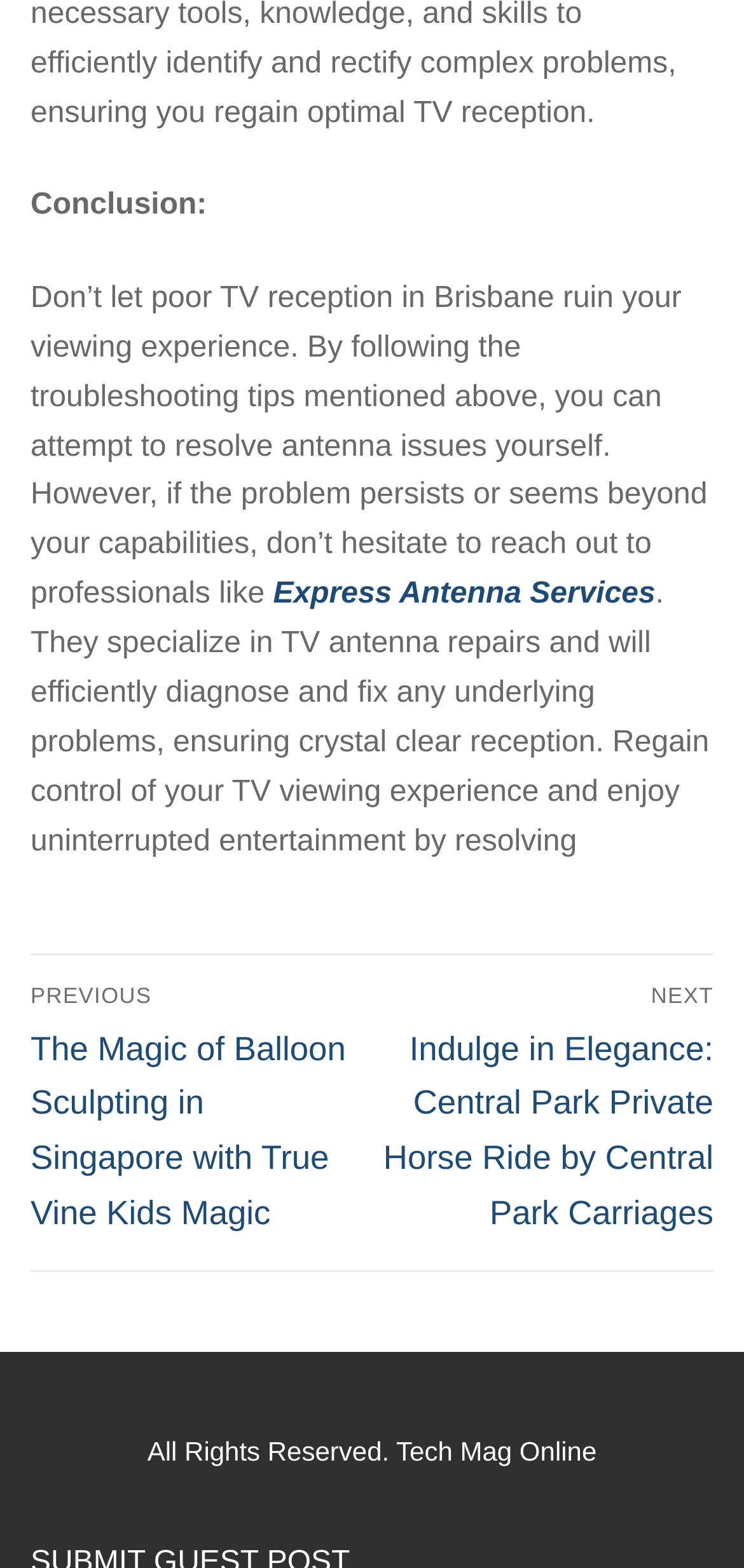Extract the bounding box coordinates of the UI element described: "Express Antenna Services". Provide the coordinates in the format [left, top, right, bottom] with values ranging from 0 to 1.

[0.367, 0.369, 0.881, 0.389]